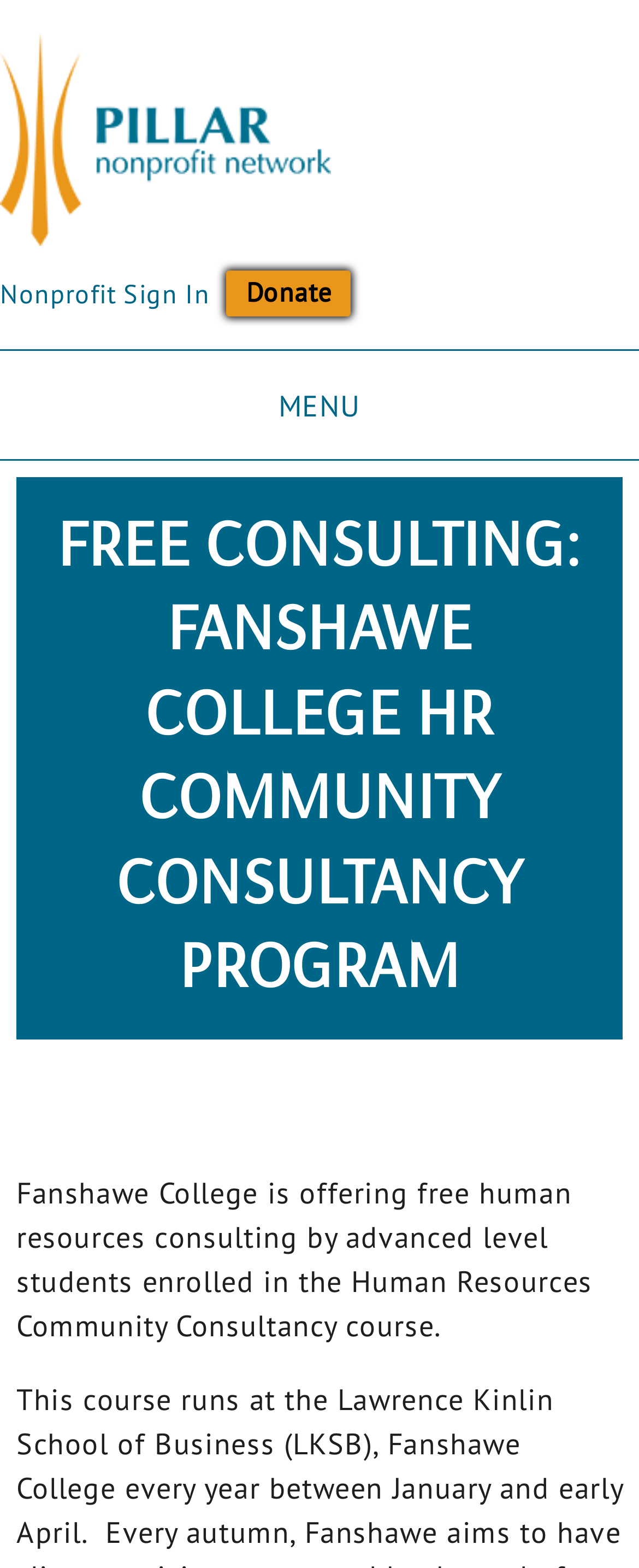What is the relationship between Pillar Nonprofit Network and Fanshawe College?
Give a single word or phrase answer based on the content of the image.

Partnership